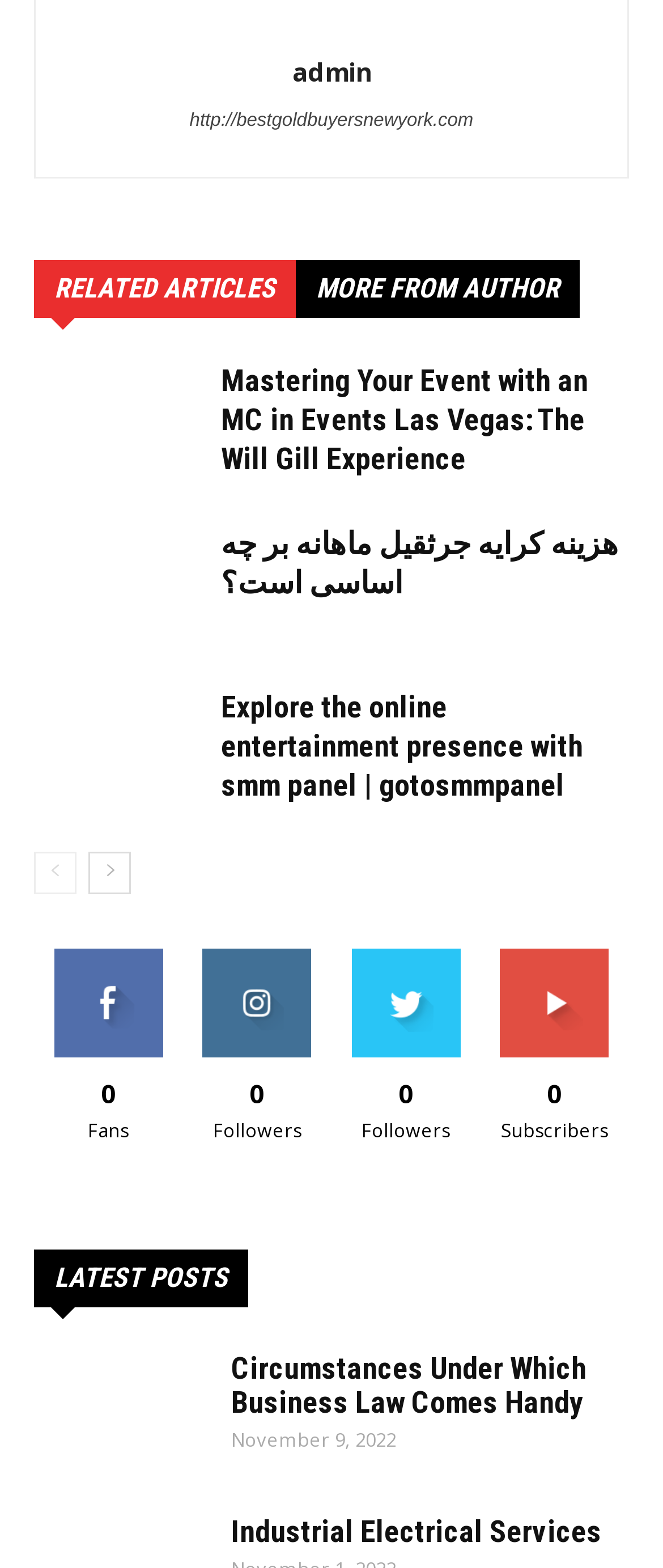Please reply to the following question using a single word or phrase: 
How many images are there in the LATEST POSTS section?

1